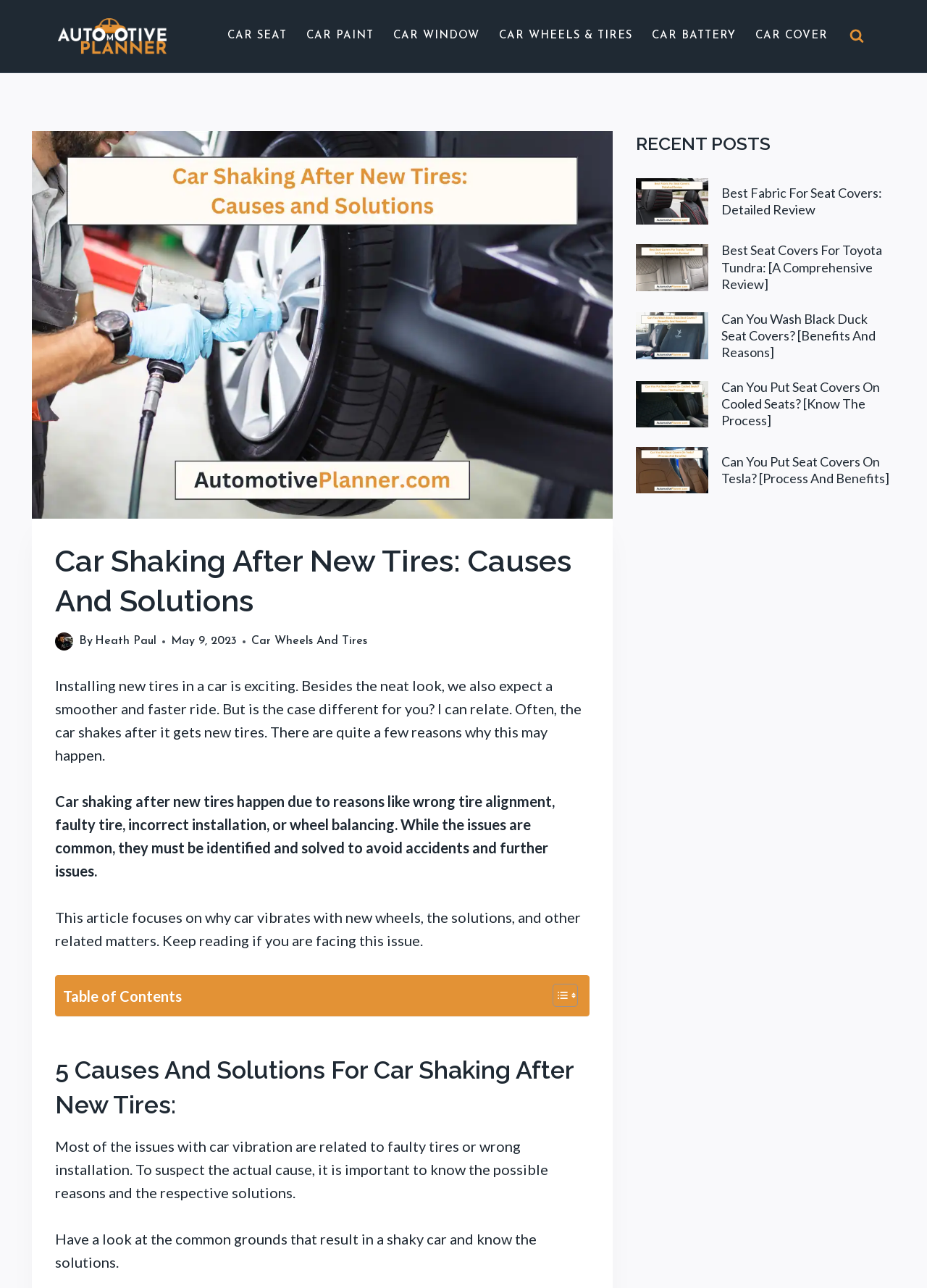Carefully examine the image and provide an in-depth answer to the question: What is the author of this article?

The author's name is mentioned in the article, specifically in the section where it says 'By Heath Paul'.